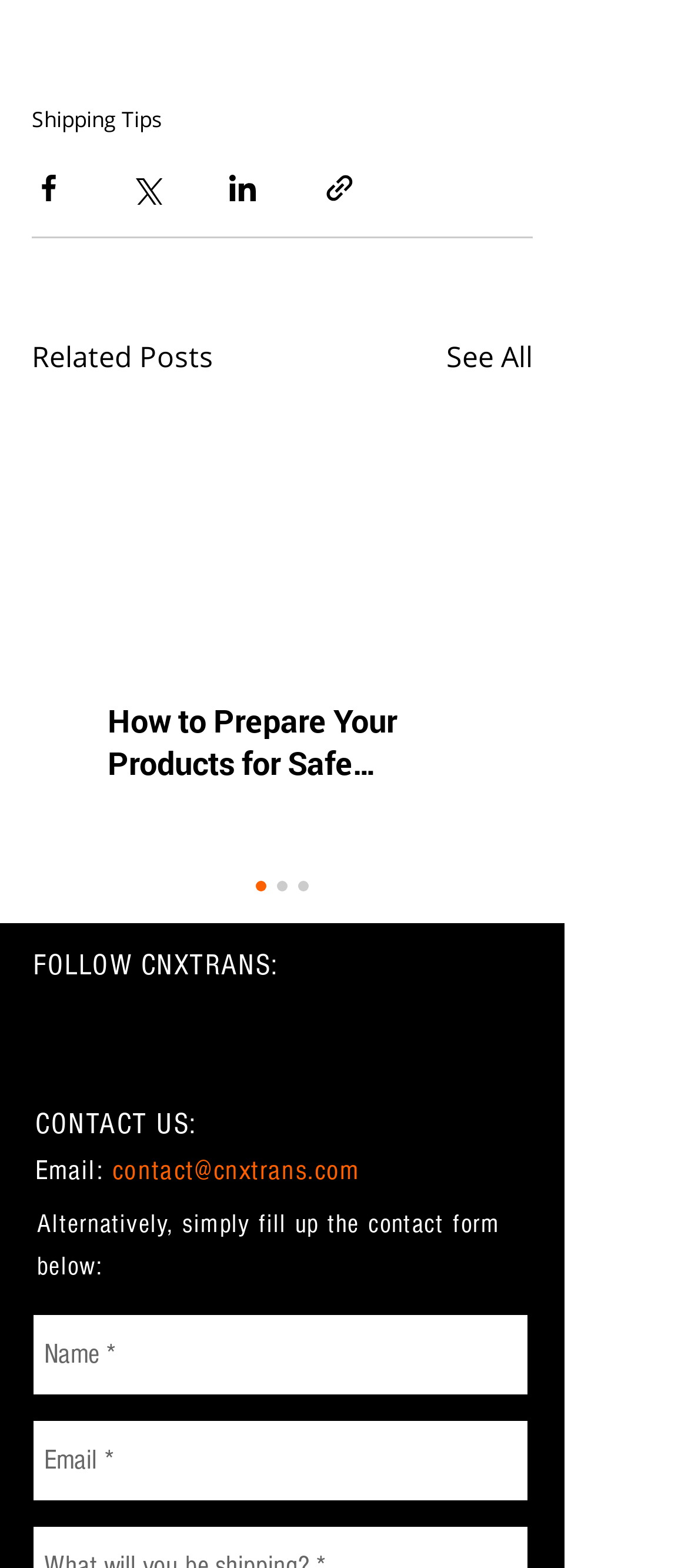Locate the bounding box coordinates of the element I should click to achieve the following instruction: "Contact us via email".

[0.163, 0.736, 0.522, 0.756]